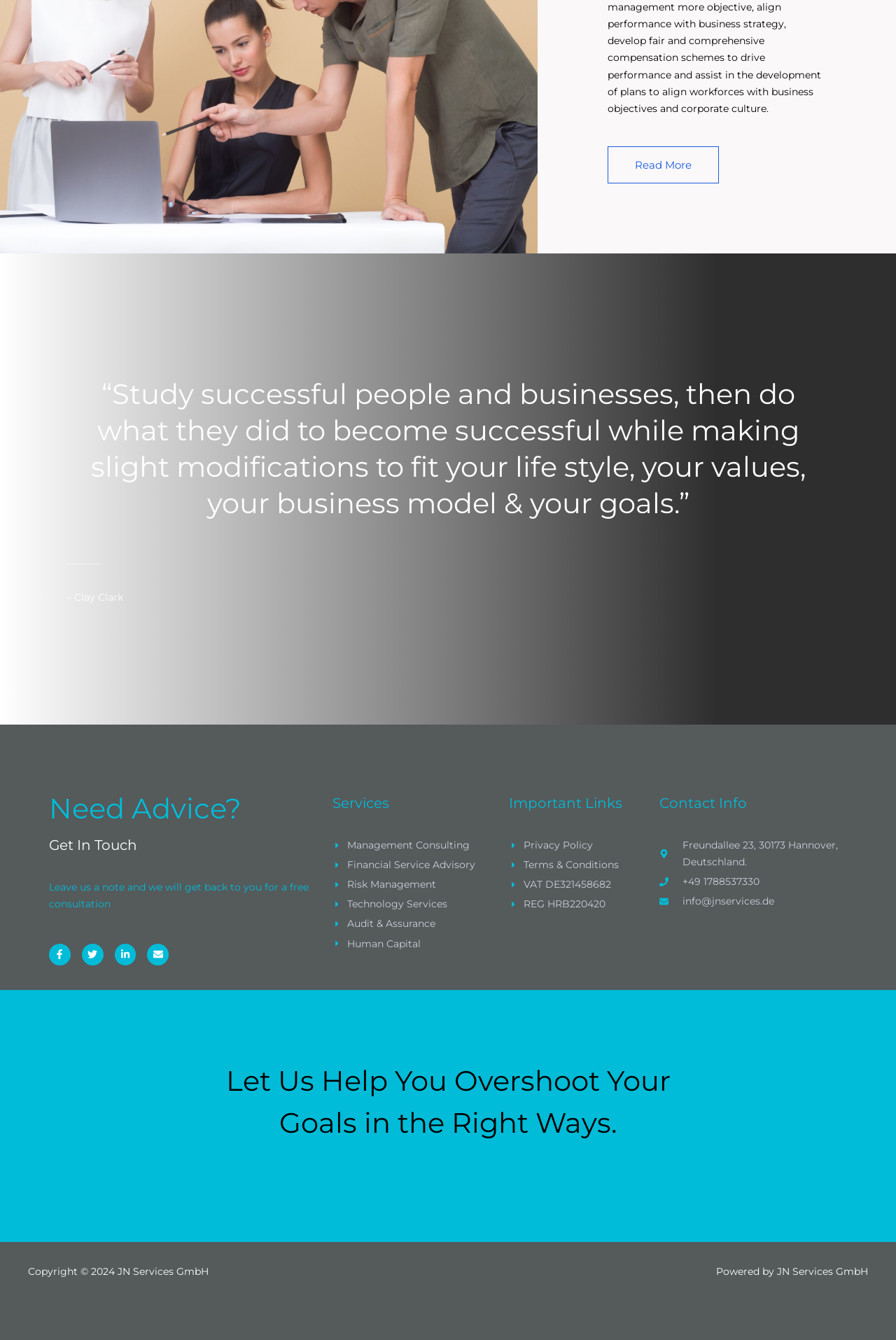Determine the bounding box coordinates for the UI element with the following description: "Twitter". The coordinates should be four float numbers between 0 and 1, represented as [left, top, right, bottom].

[0.091, 0.704, 0.115, 0.72]